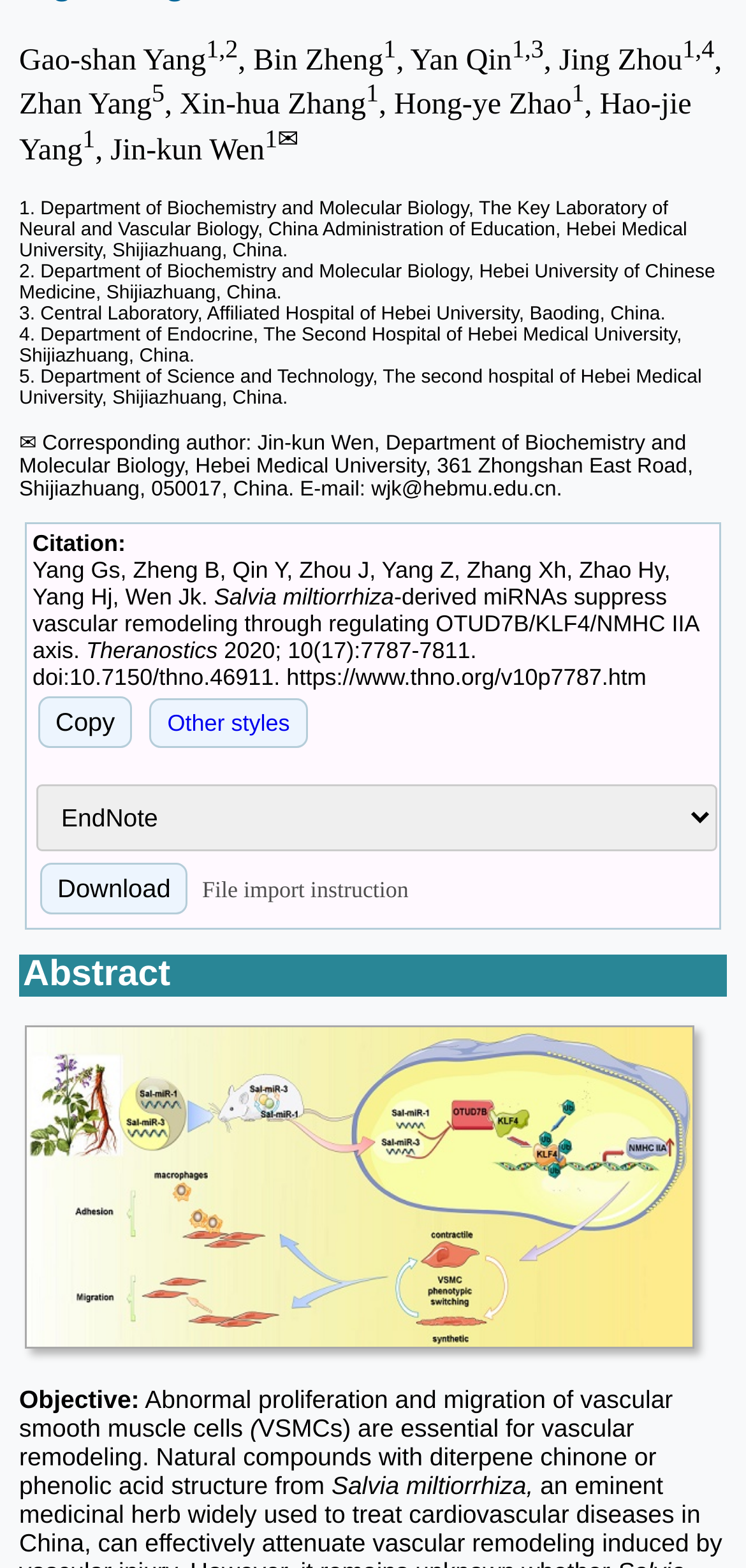Identify the bounding box coordinates for the UI element described as: "Other styles". The coordinates should be provided as four floats between 0 and 1: [left, top, right, bottom].

[0.201, 0.445, 0.412, 0.477]